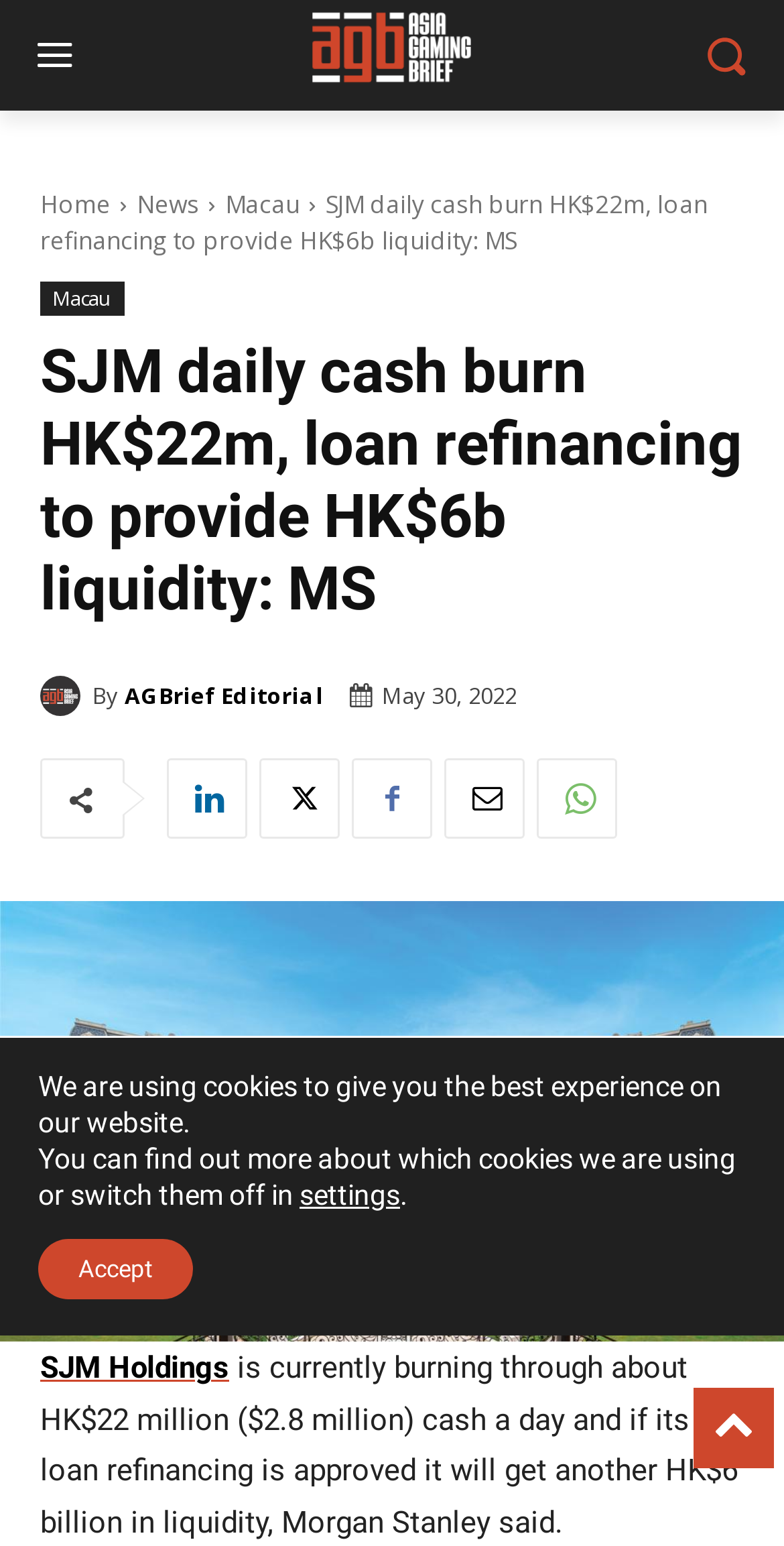Please mark the bounding box coordinates of the area that should be clicked to carry out the instruction: "Read news about SJM Holdings".

[0.051, 0.874, 0.292, 0.897]